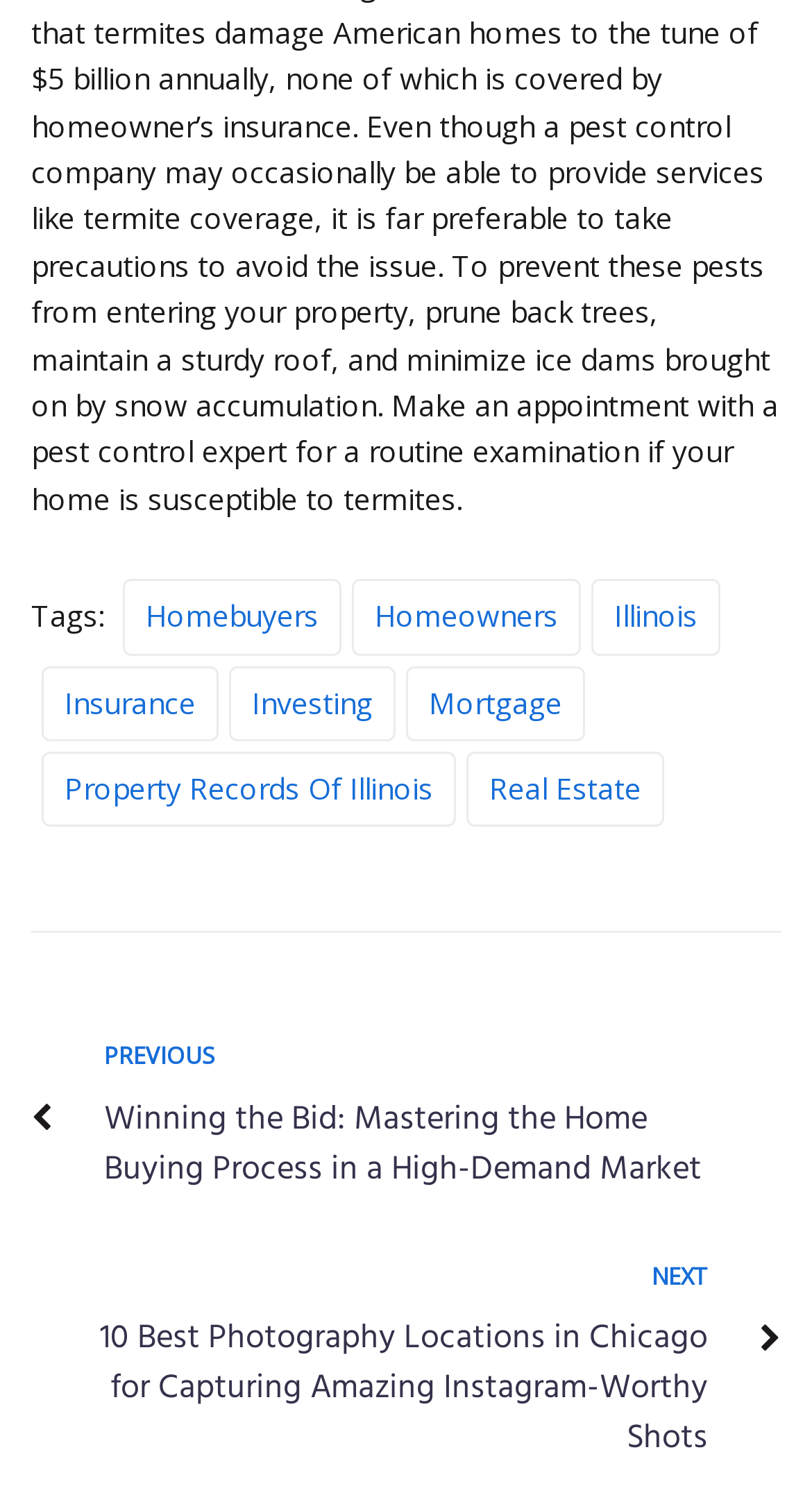Please find the bounding box coordinates in the format (top-left x, top-left y, bottom-right x, bottom-right y) for the given element description. Ensure the coordinates are floating point numbers between 0 and 1. Description: Illinois

[0.728, 0.386, 0.887, 0.436]